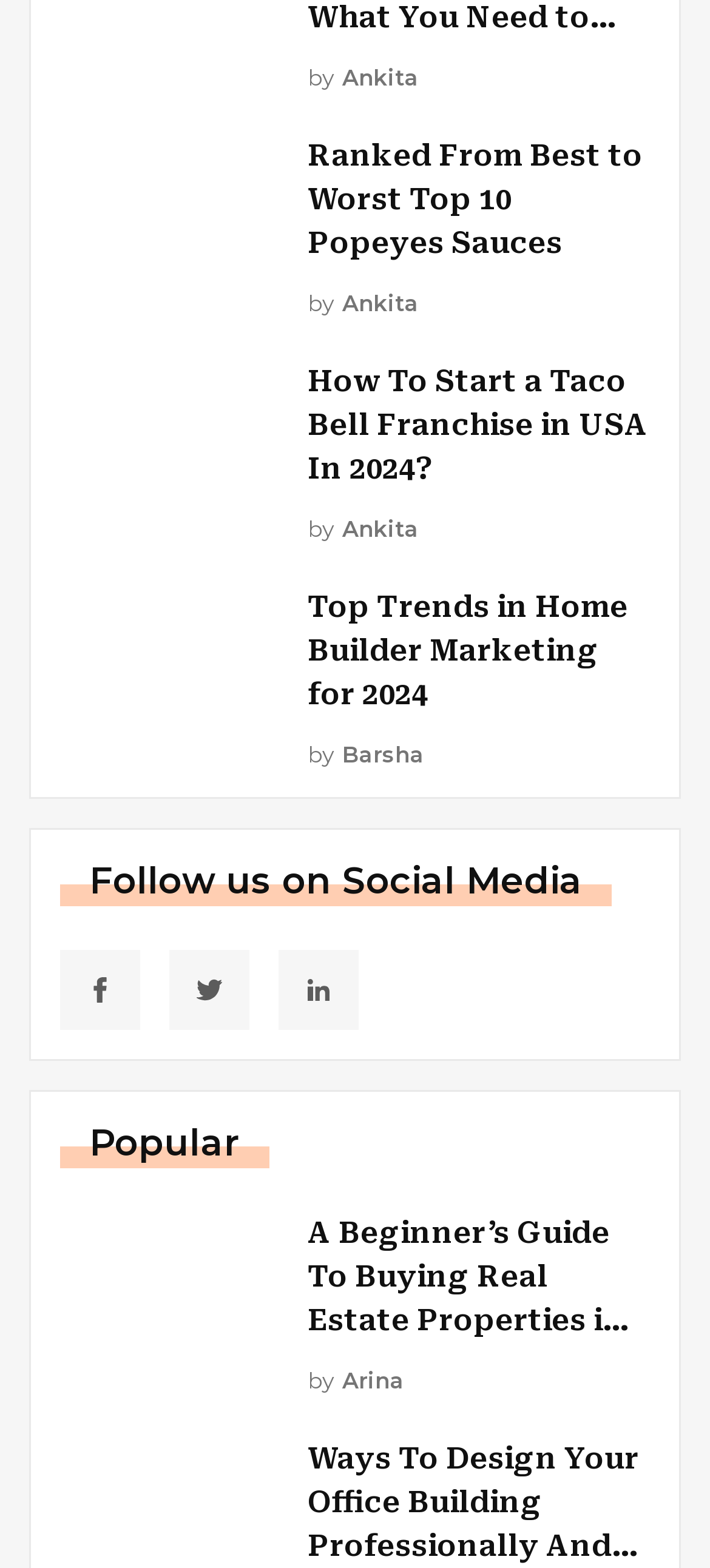What is the image below the 'Ranked From Best to Worst Top 10 Popeyes Sauces' heading?
Kindly give a detailed and elaborate answer to the question.

The image below the 'Ranked From Best to Worst Top 10 Popeyes Sauces' heading is an image of Popeyes Sauces, which is likely a relevant image for the article.